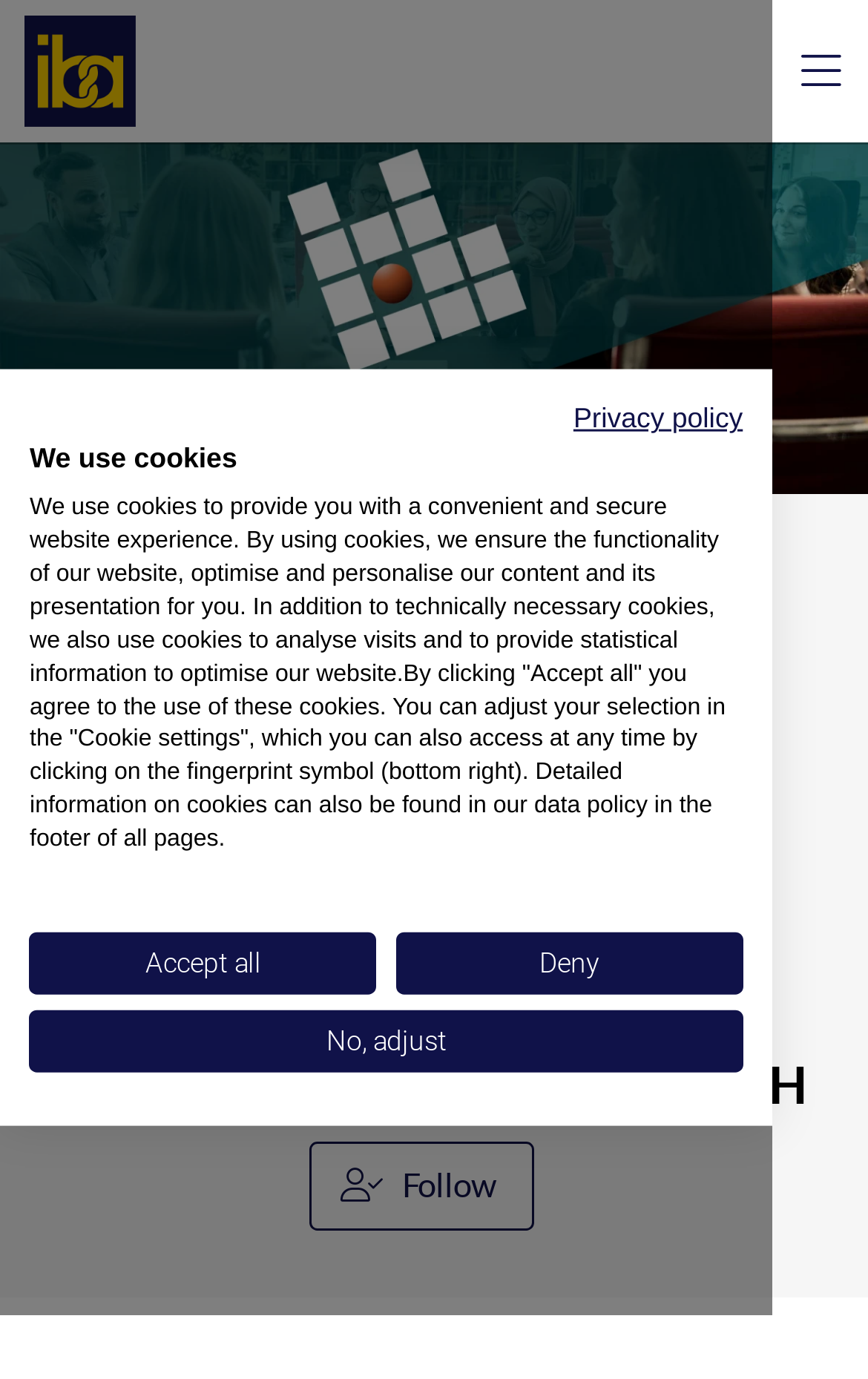What is the color of the 'iba.UNIVERSE' image? From the image, respond with a single word or brief phrase.

Unknown